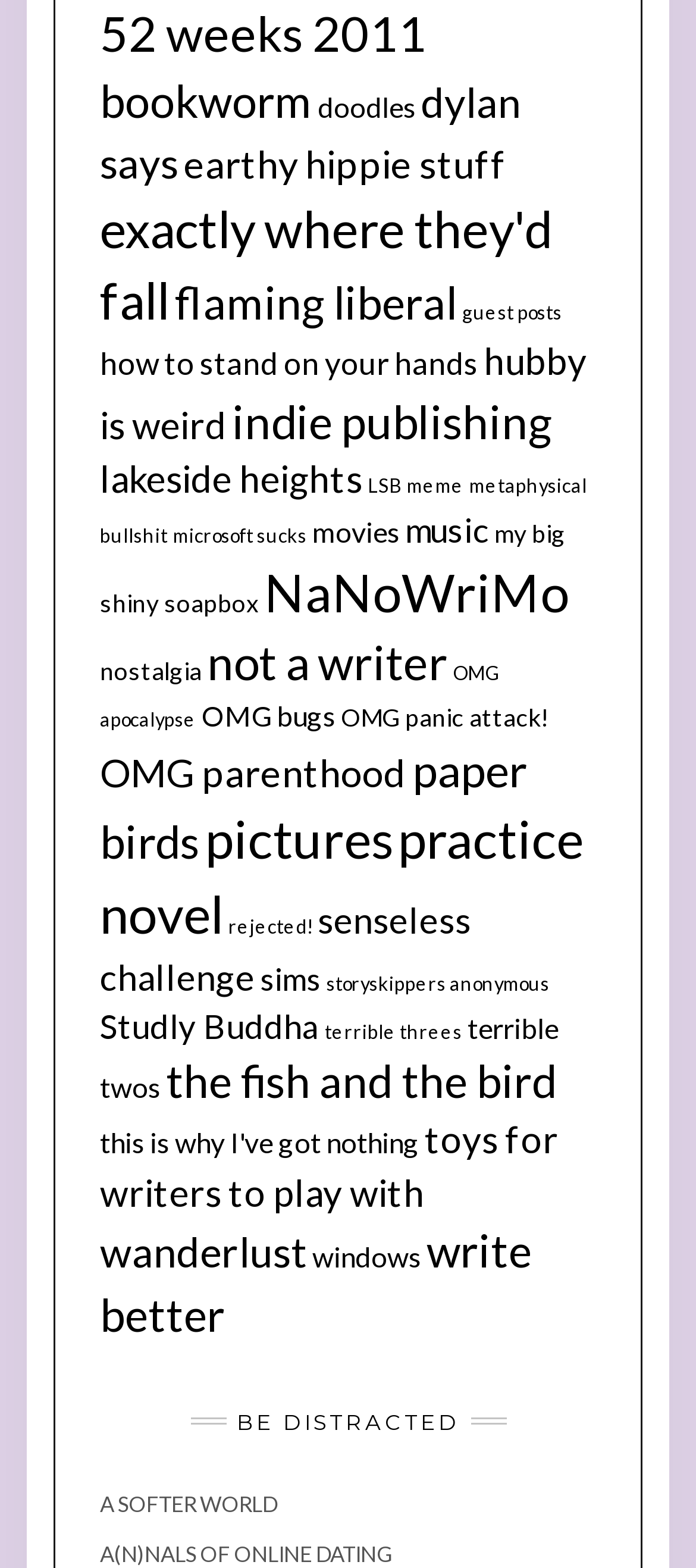From the element description: "earthy hippie stuff", extract the bounding box coordinates of the UI element. The coordinates should be expressed as four float numbers between 0 and 1, in the order [left, top, right, bottom].

[0.264, 0.089, 0.728, 0.119]